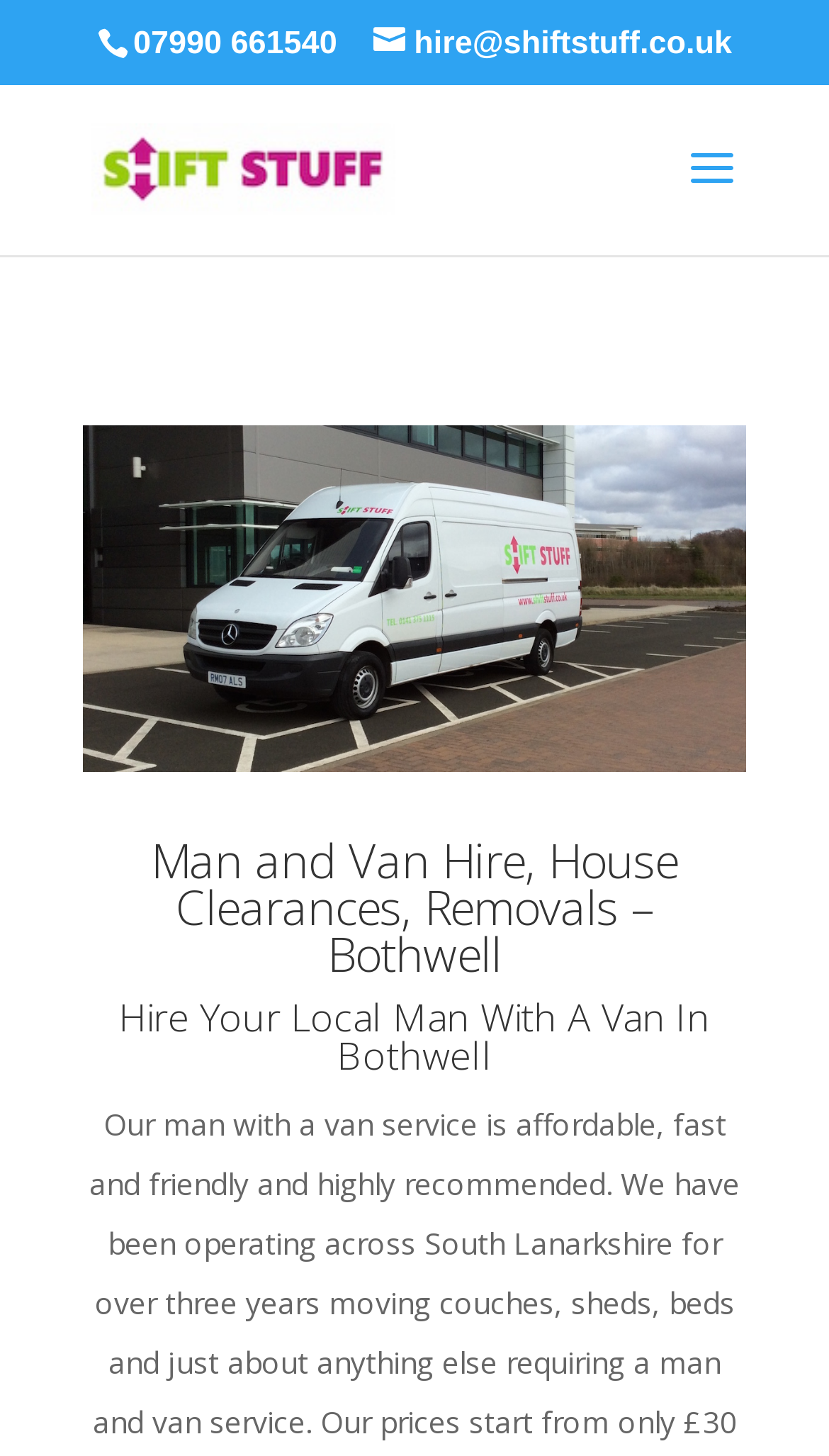Given the description "hire@shiftstuff.co.uk", provide the bounding box coordinates of the corresponding UI element.

[0.451, 0.018, 0.883, 0.043]